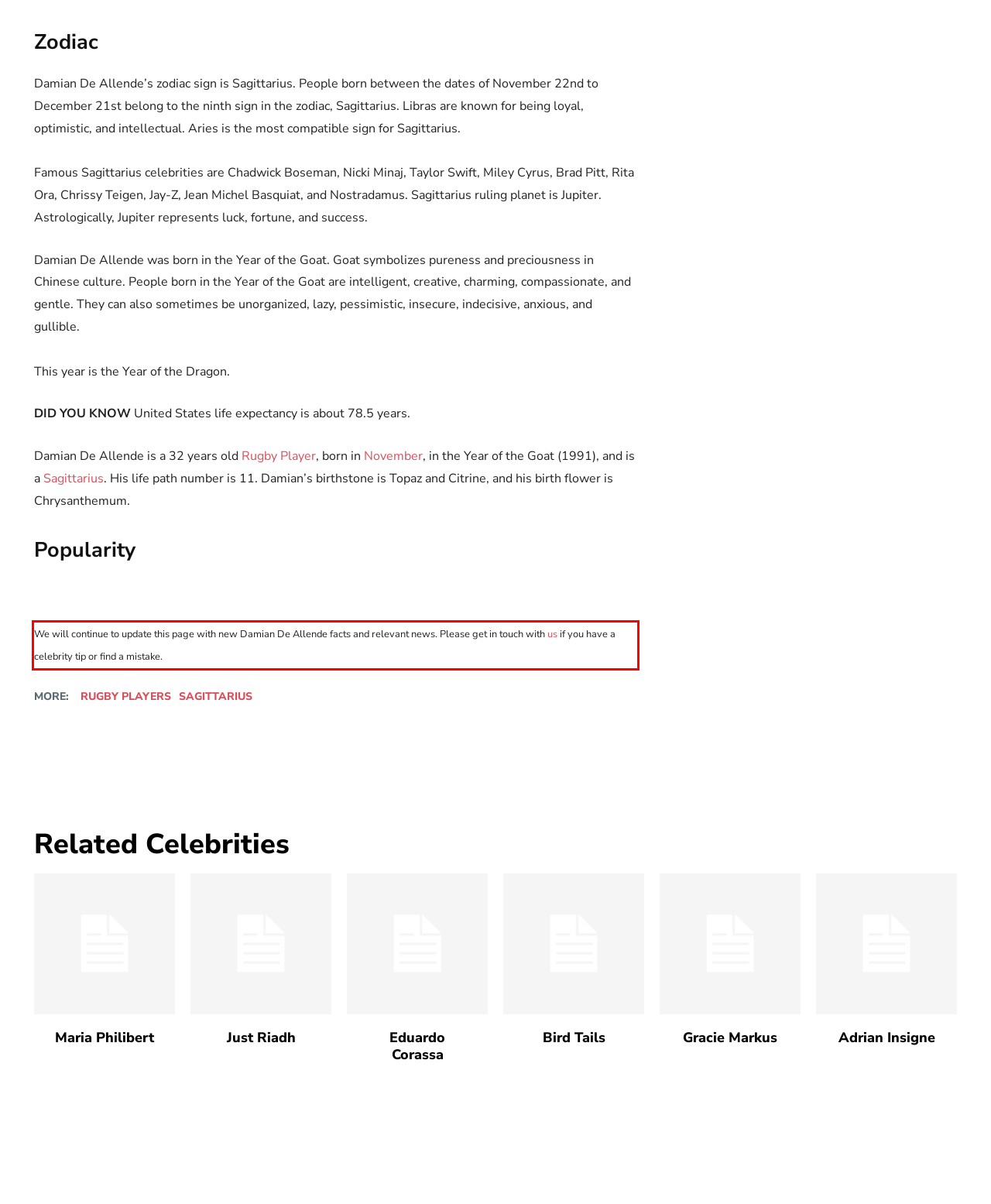Given a screenshot of a webpage, identify the red bounding box and perform OCR to recognize the text within that box.

We will continue to update this page with new Damian De Allende facts and relevant news. Please get in touch with us if you have a celebrity tip or find a mistake.